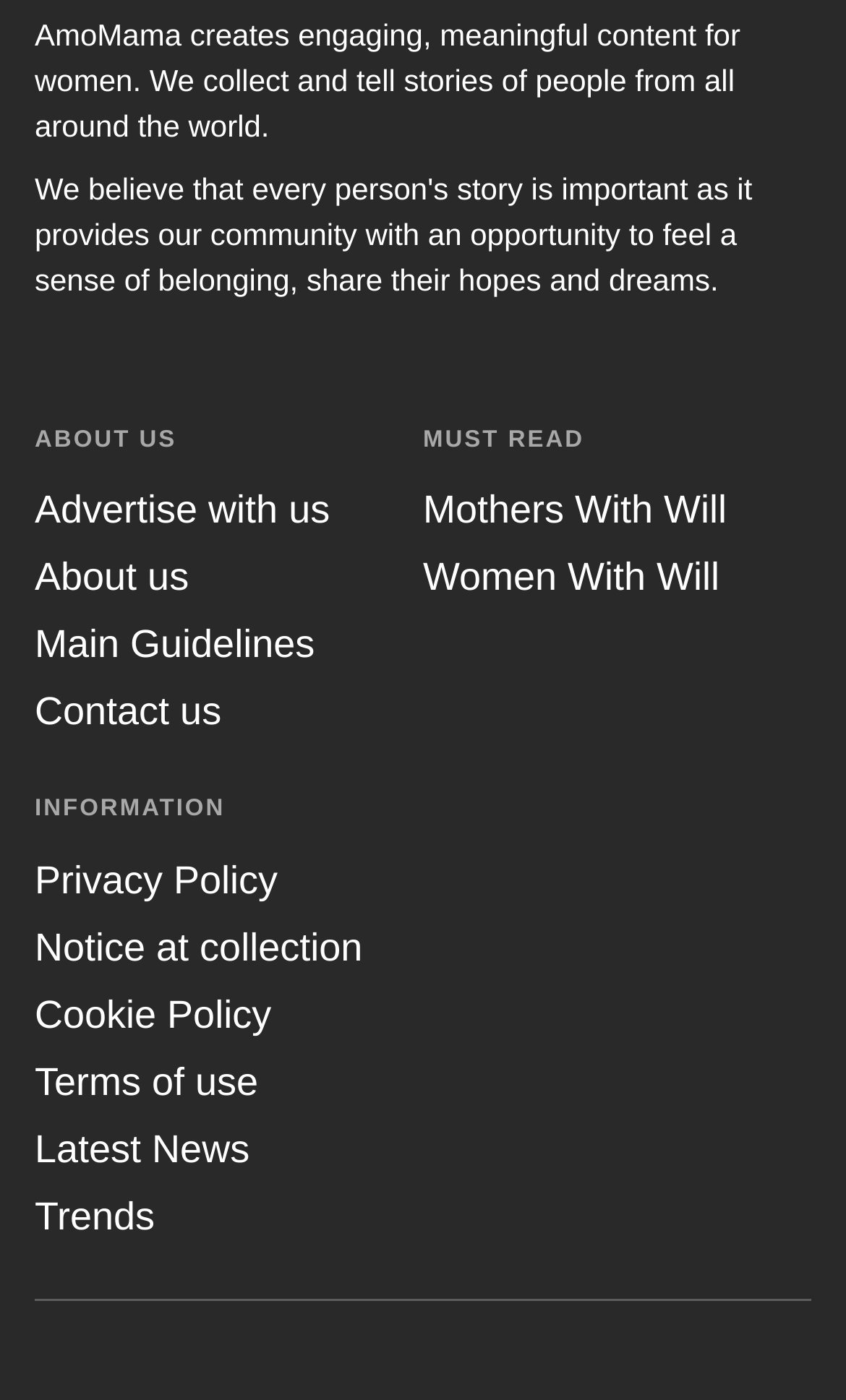Identify the bounding box coordinates of the part that should be clicked to carry out this instruction: "View Privacy Policy".

[0.041, 0.613, 0.328, 0.644]